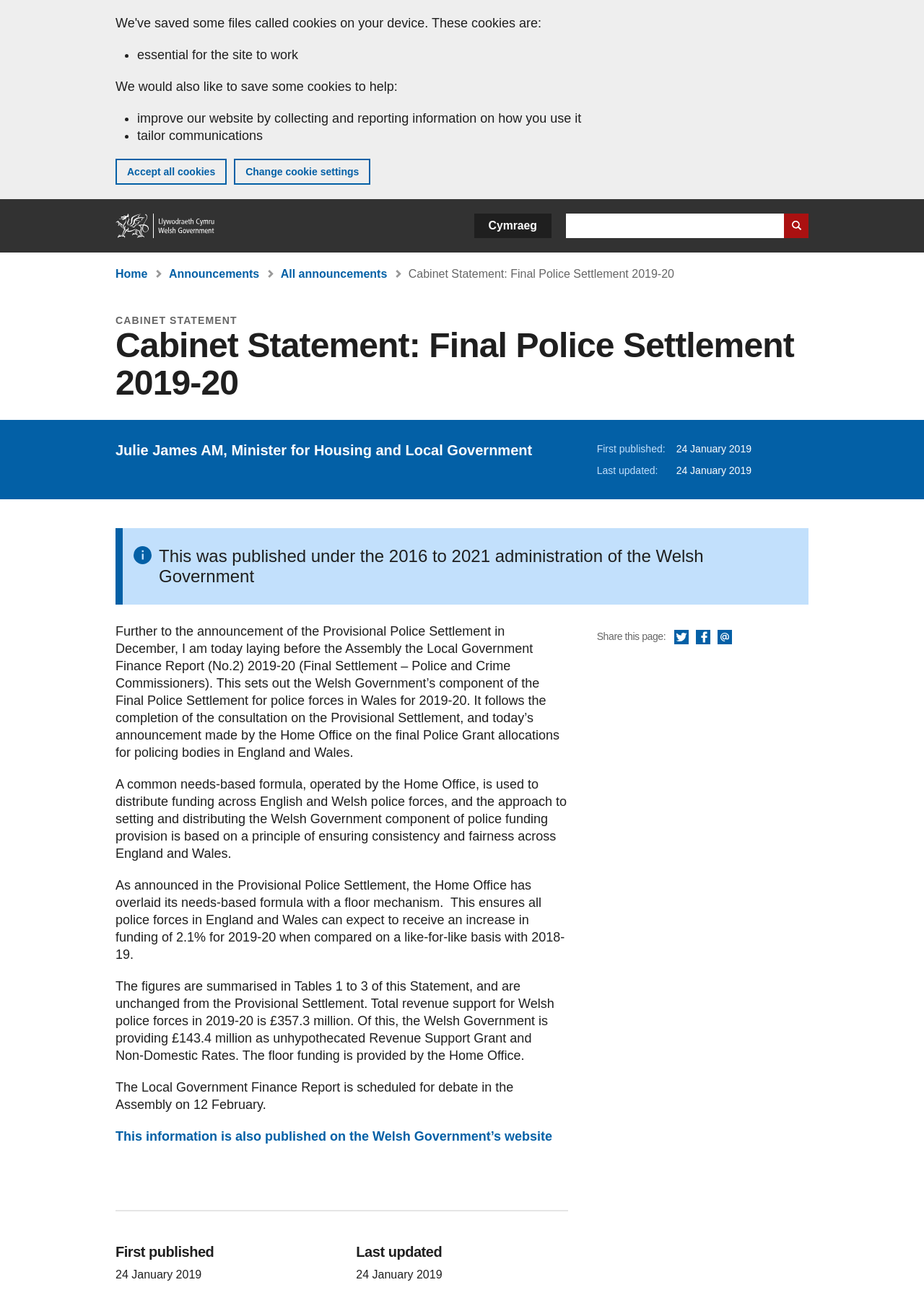Locate the bounding box coordinates of the element that should be clicked to fulfill the instruction: "Change cookie settings".

[0.253, 0.121, 0.401, 0.14]